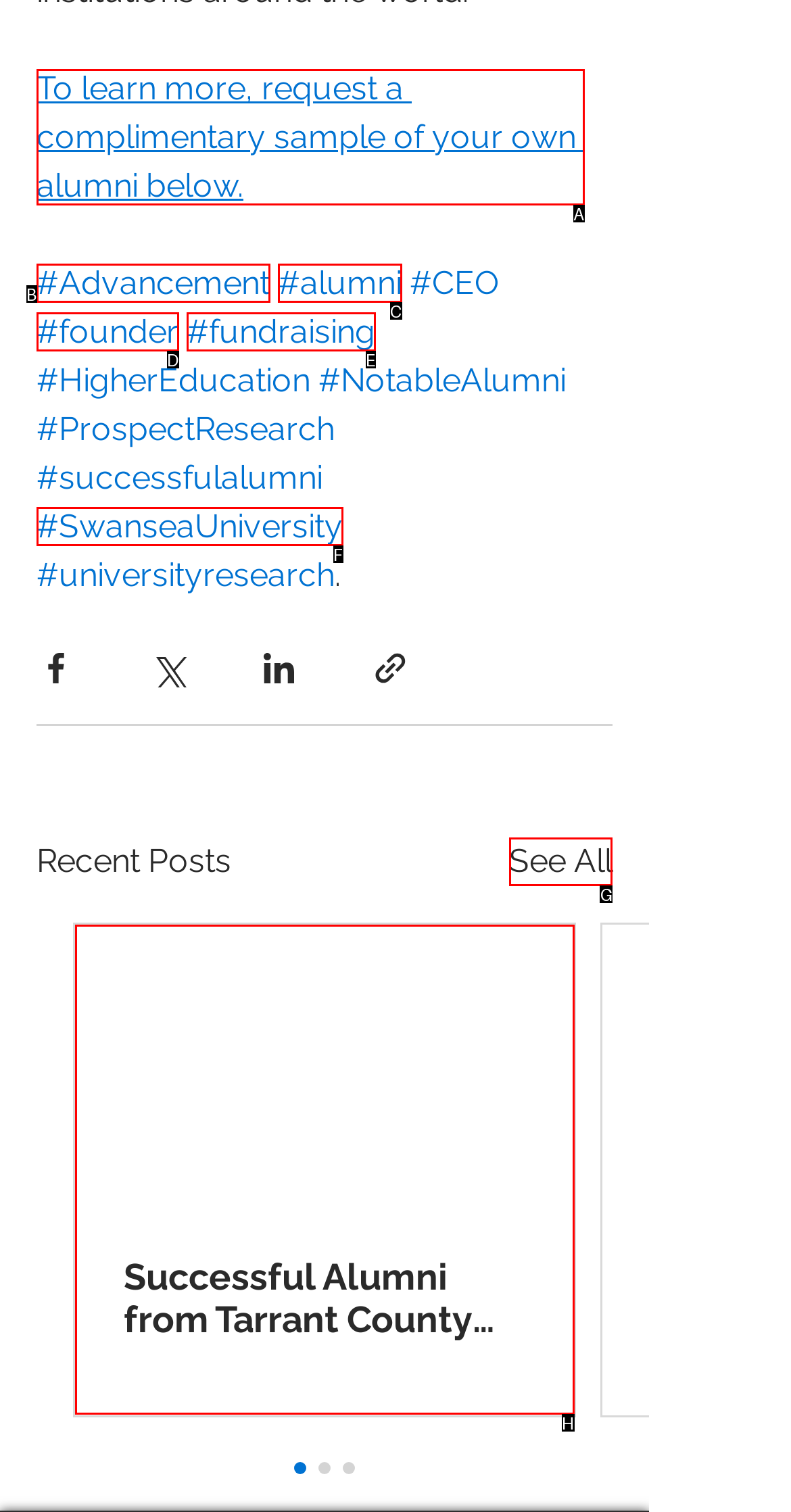Indicate which UI element needs to be clicked to fulfill the task: Leave a reply to the post
Answer with the letter of the chosen option from the available choices directly.

None